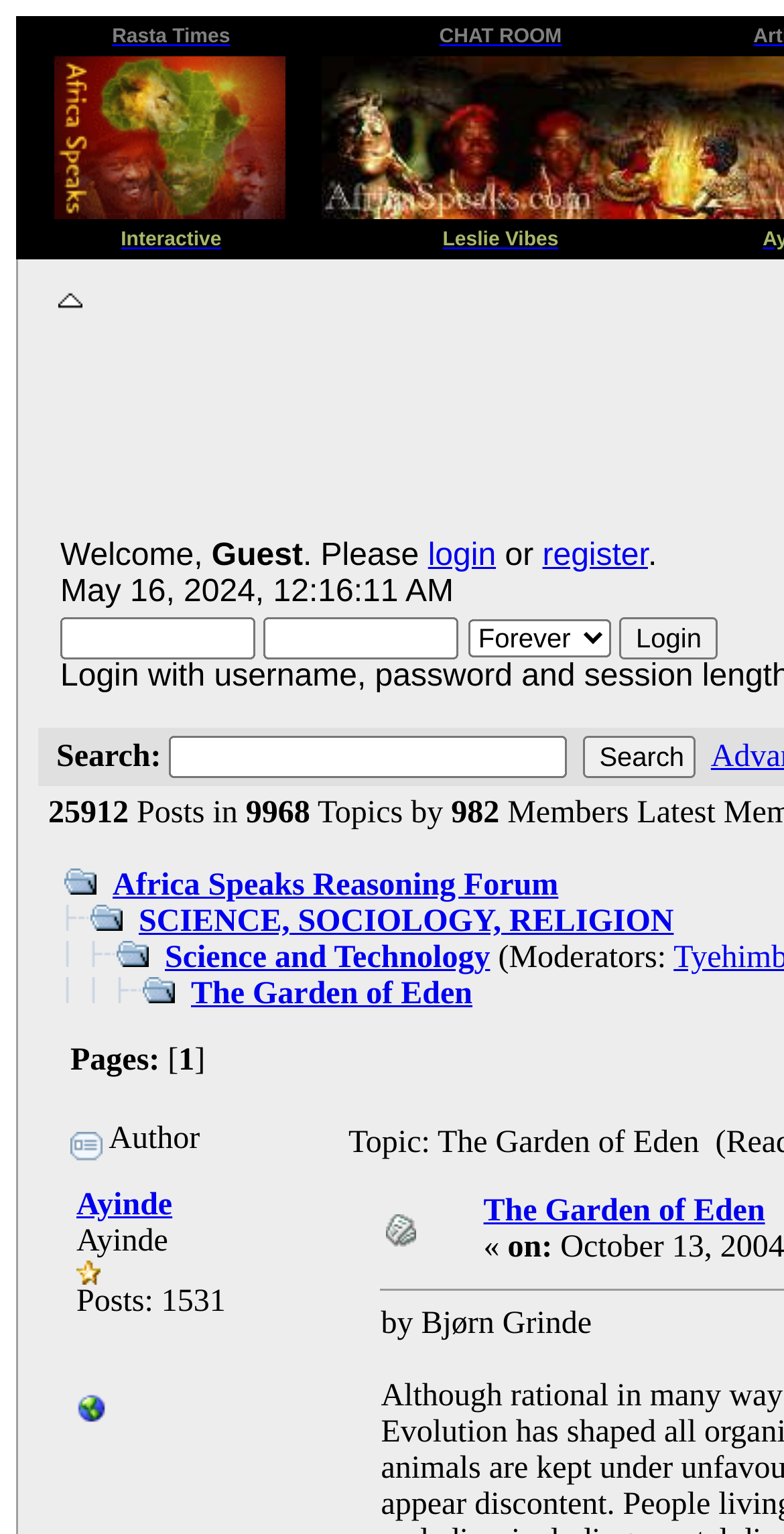How many links are in the top navigation bar?
Please answer the question with a single word or phrase, referencing the image.

5